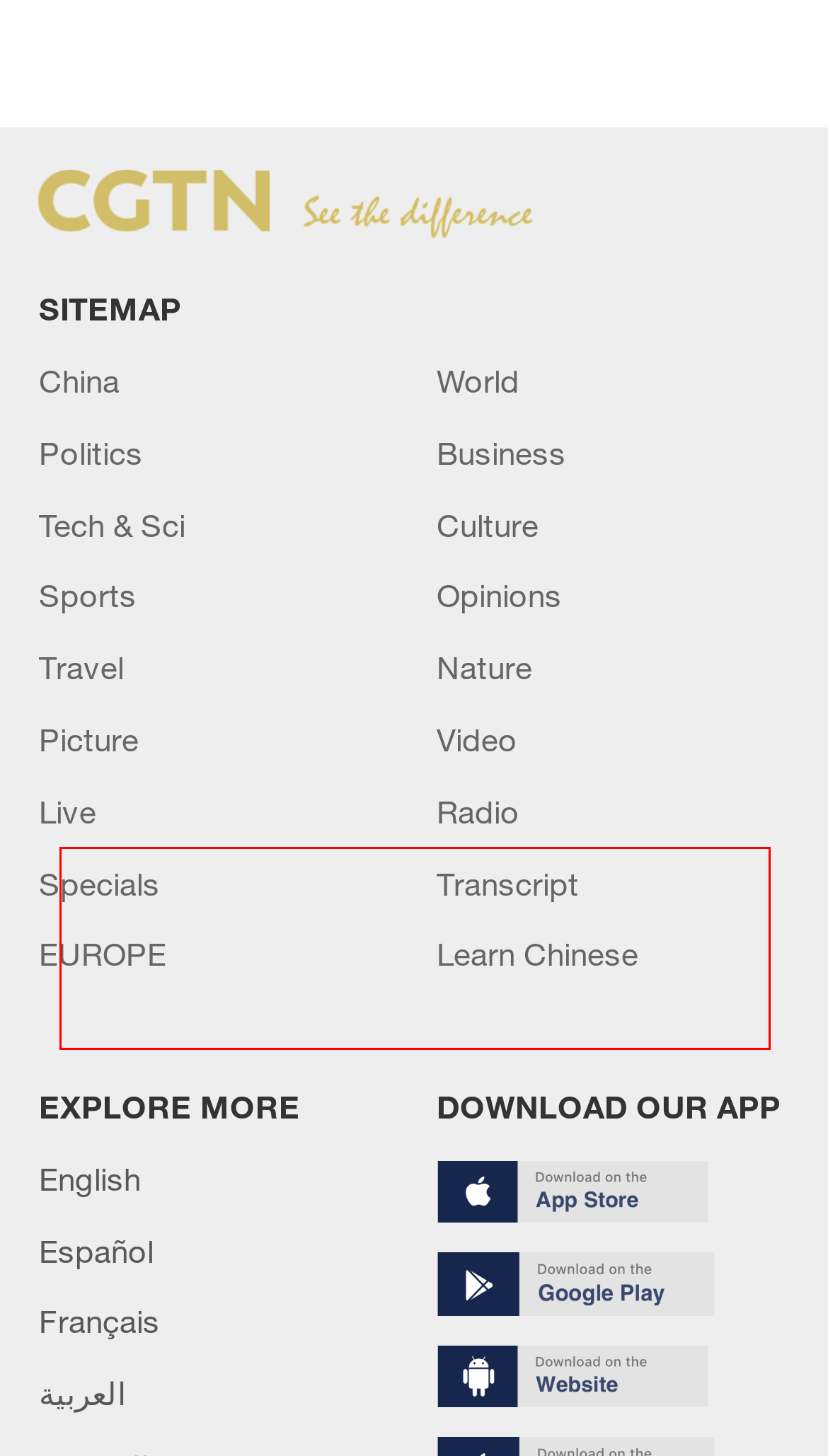Please perform OCR on the UI element surrounded by the red bounding box in the given webpage screenshot and extract its text content.

Zhang also said China sits on a "vulnerable belt" for climate change impacts, and is more susceptible to possible extreme weather events.